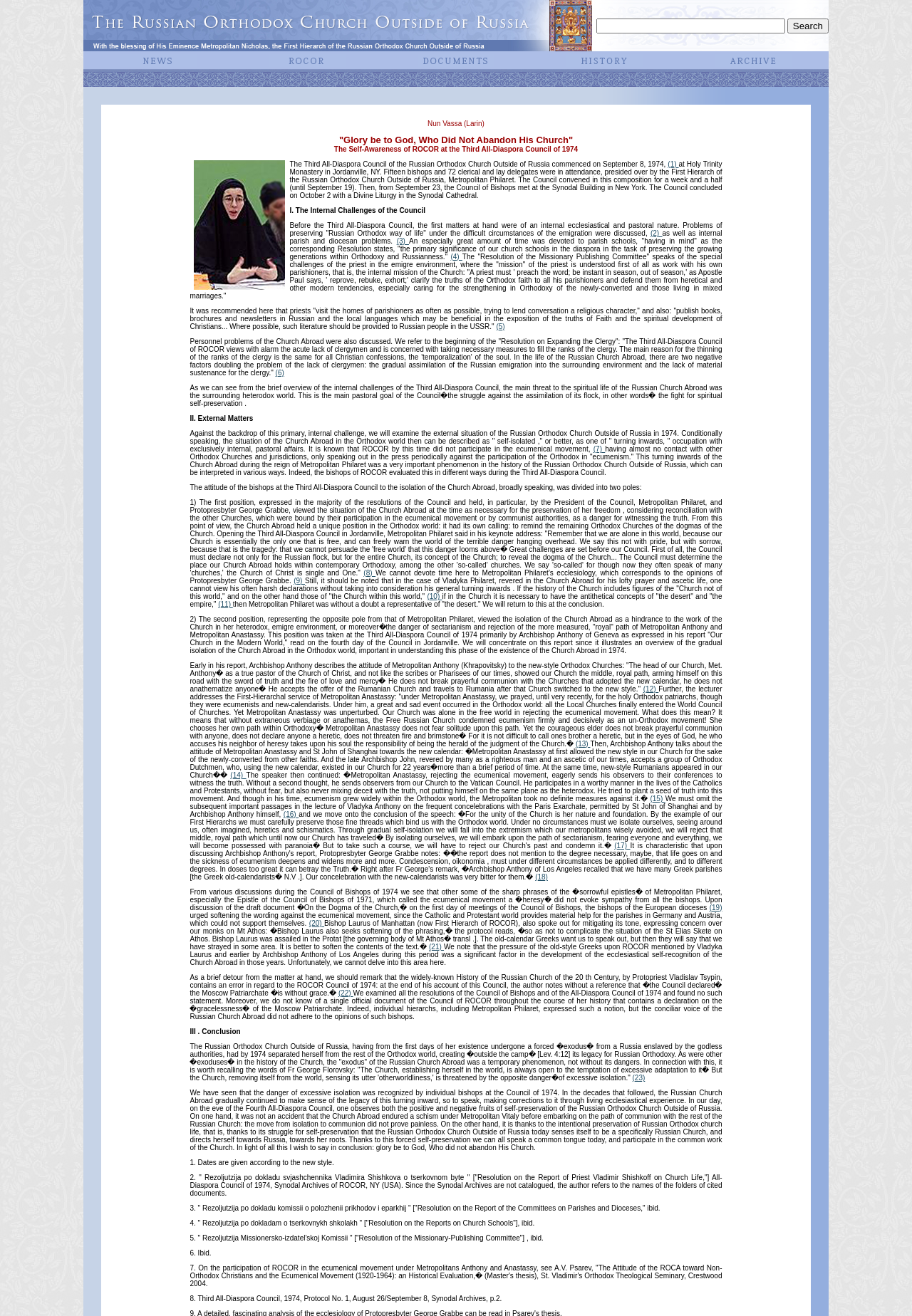Based on what you see in the screenshot, provide a thorough answer to this question: How many links are in the first paragraph?

The first paragraph of the webpage contains two links, which are denoted by the '(1)' and '(2)' text. These links likely point to additional information or sources related to the topic being discussed.